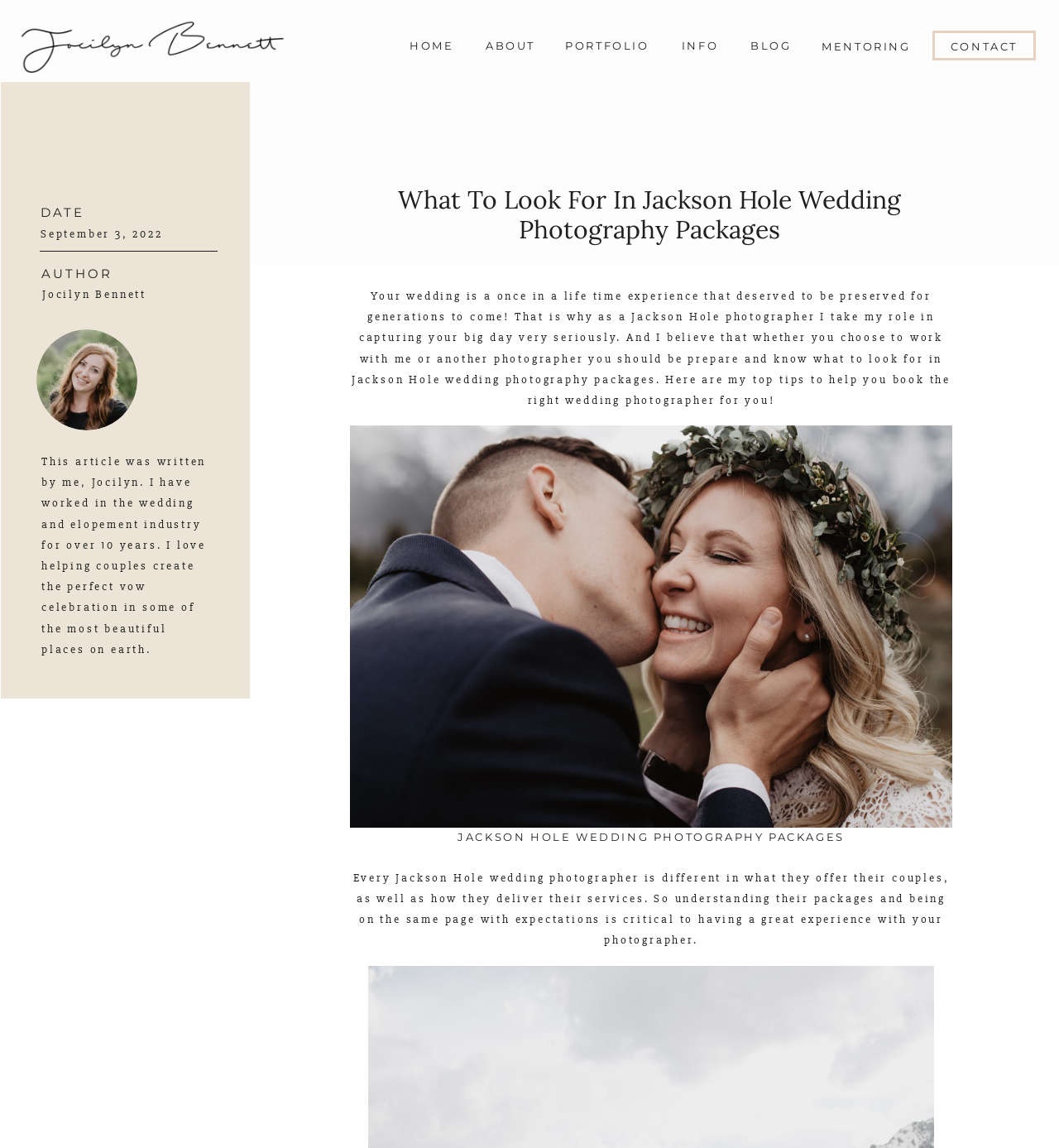Analyze the image and give a detailed response to the question:
What is important to understand when choosing a photographer?

According to the article, understanding the photographer's packages and being on the same page with expectations is critical to having a great experience with the photographer. This is mentioned in the section 'JACKSON HOLE WEDDING PHOTOGRAPHY PACKAGES'.